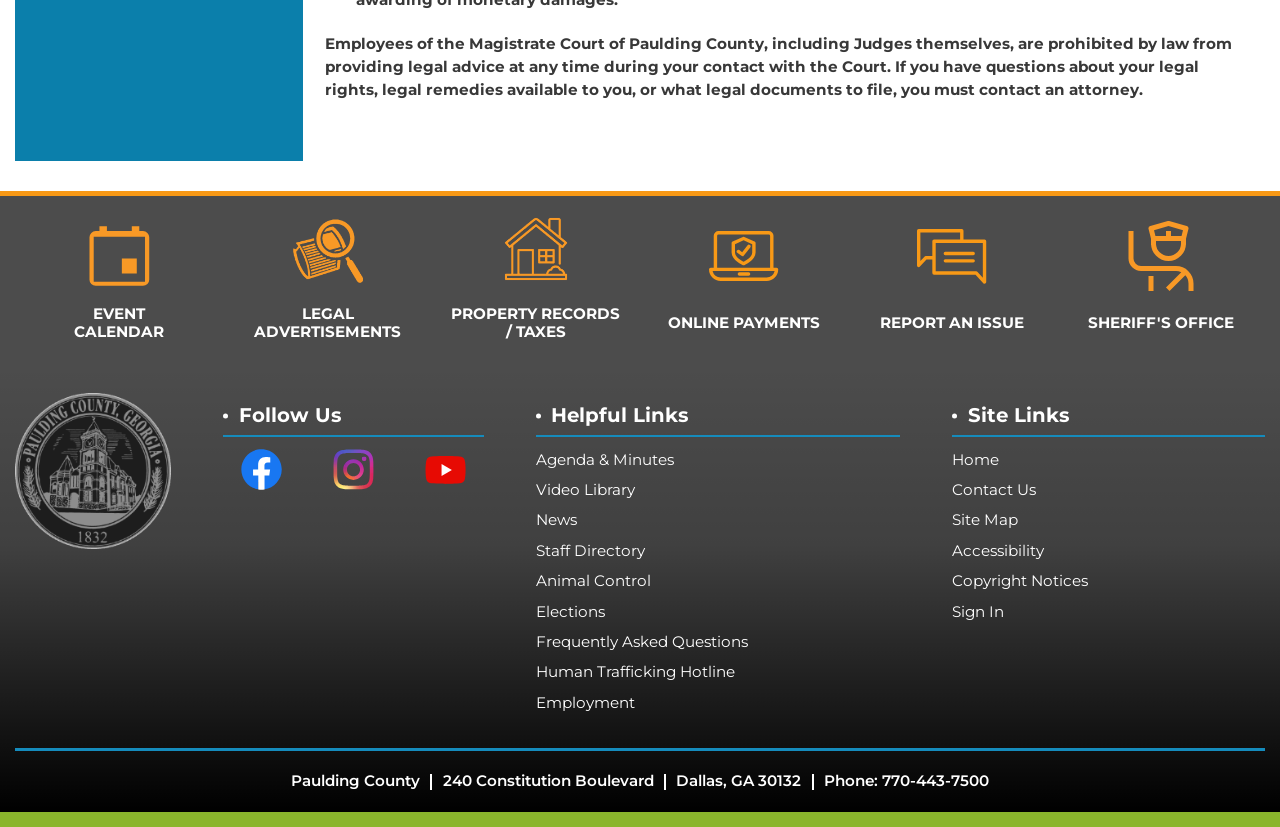Please specify the bounding box coordinates of the clickable section necessary to execute the following command: "Click EVENT CALENDAR".

[0.019, 0.237, 0.167, 0.443]